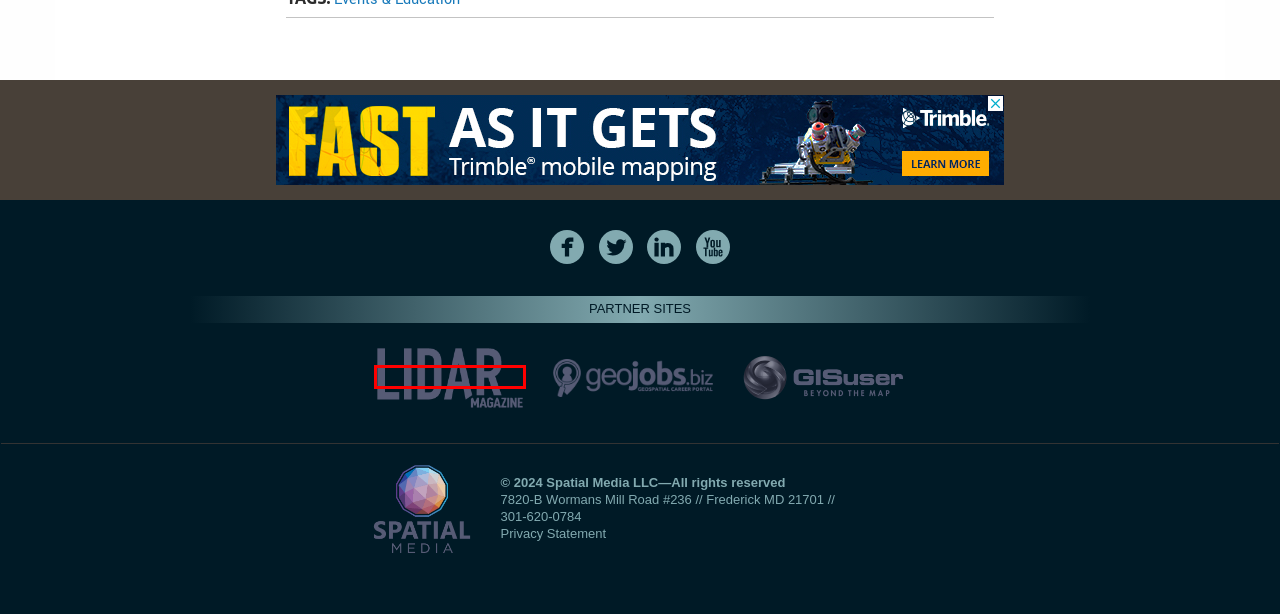View the screenshot of the webpage containing a red bounding box around a UI element. Select the most fitting webpage description for the new page shown after the element in the red bounding box is clicked. Here are the candidates:
A. Contact Amerisurv - Let's talk! - The American Surveyor
B. GIS user technology news - News, Business, Technology, Mobile, GIS, Crypto Currency, AI, Economics
C. Archives - The American Surveyor
D. Spatial Media US – The home of Spatial Media LLC. Since 2004.
E. Subscribe to American Surveyor - The American Surveyor
F. Privacy Statement - The American Surveyor
G. Home - LIDAR Magazine
H. Events & Education Archives - The American Surveyor

G